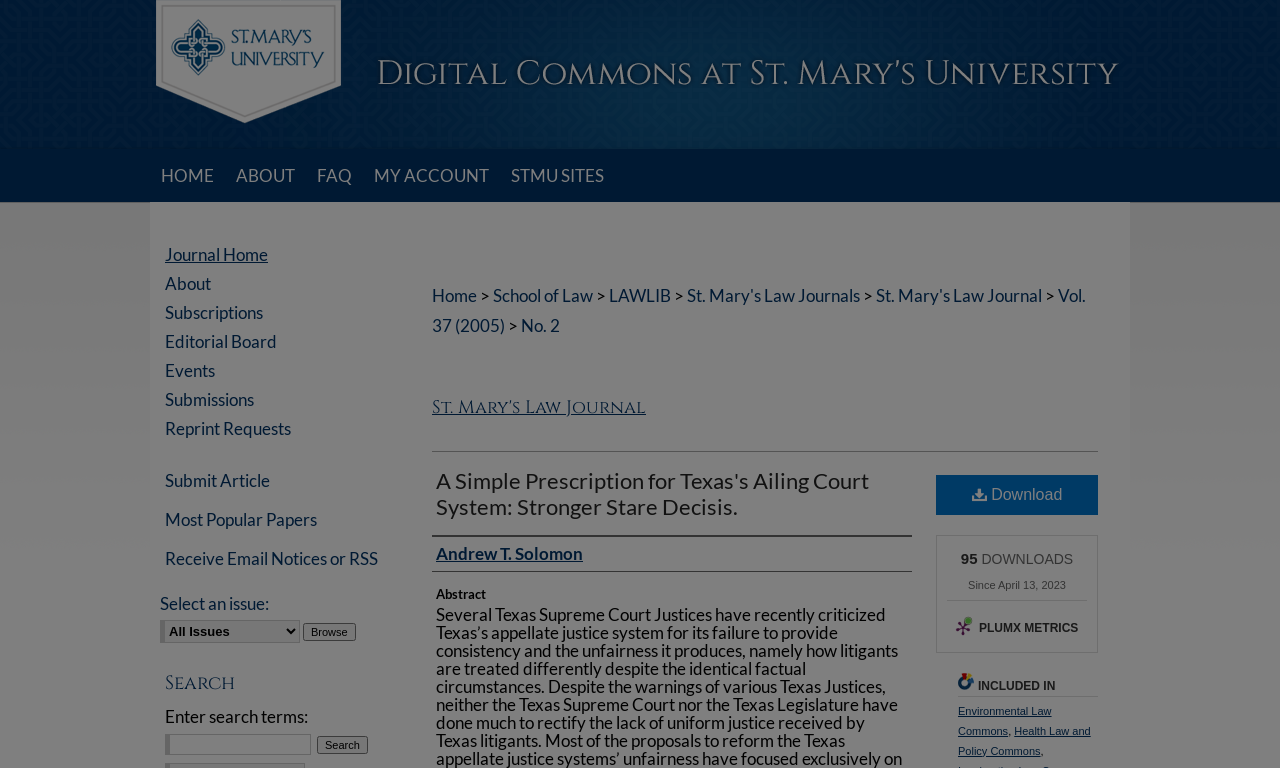Using the provided element description "Editorial Board", determine the bounding box coordinates of the UI element.

[0.129, 0.431, 0.305, 0.458]